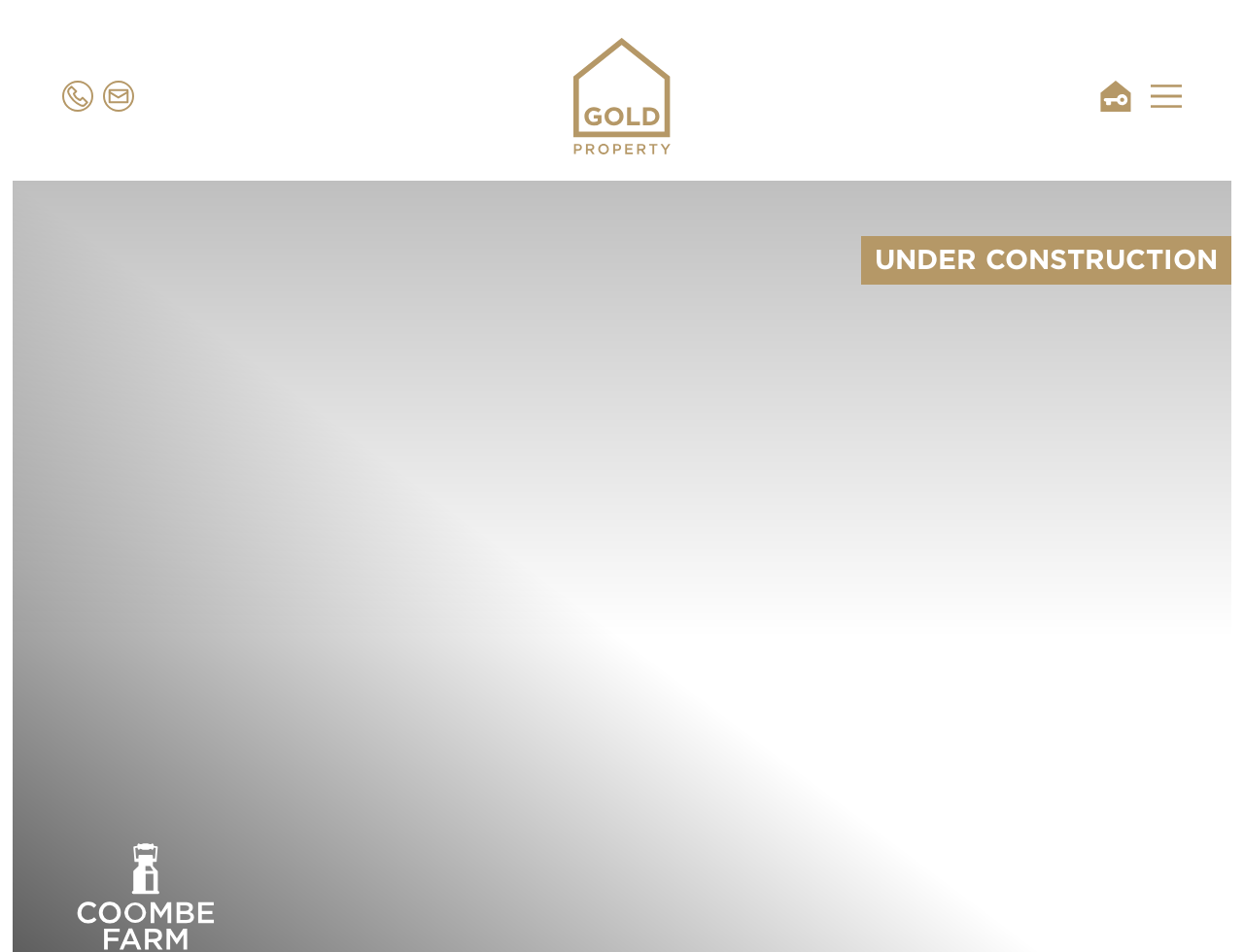Please give a short response to the question using one word or a phrase:
How many navigation links are there in the top navigation bar?

4